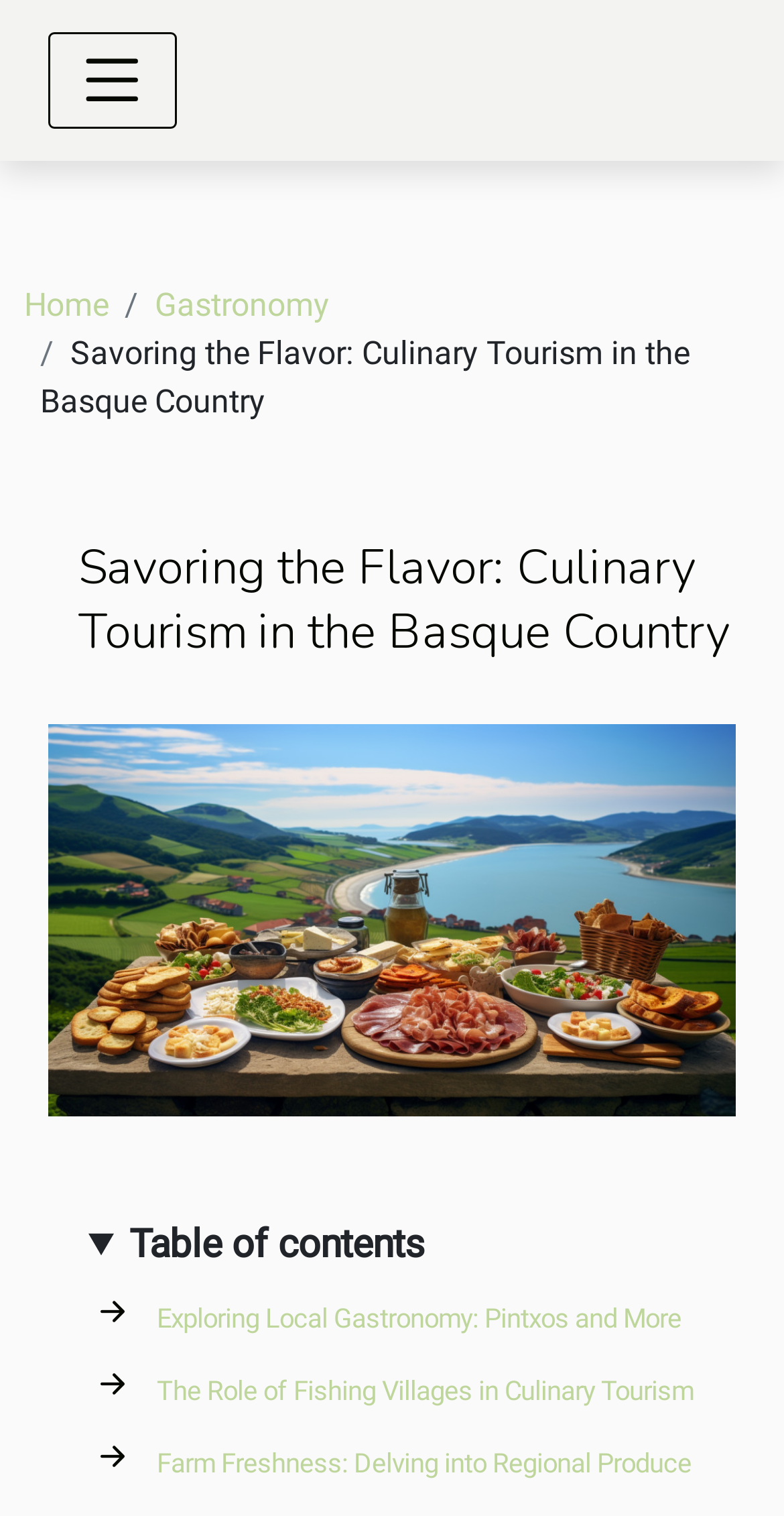Using the given element description, provide the bounding box coordinates (top-left x, top-left y, bottom-right x, bottom-right y) for the corresponding UI element in the screenshot: October 11, 2022

None